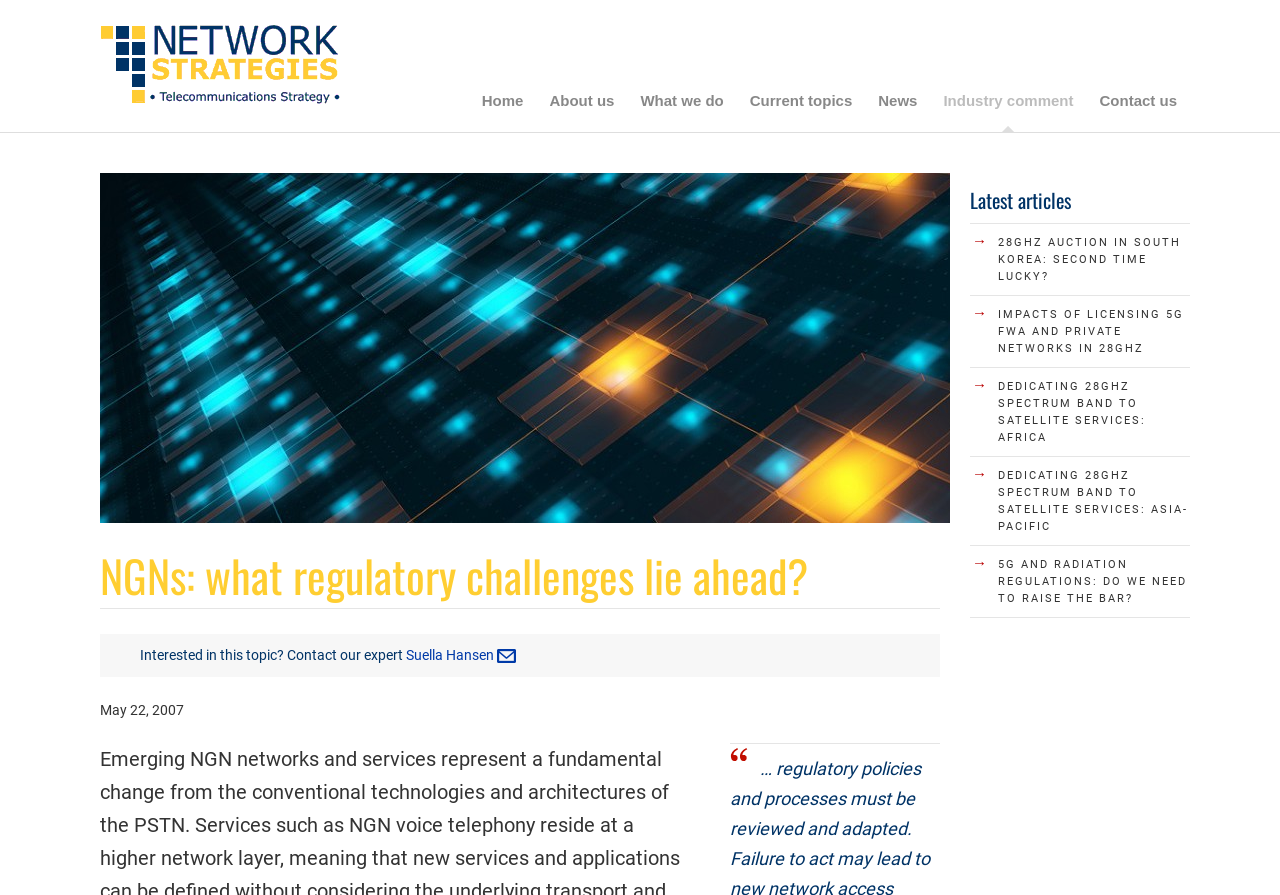What is the topic of the webpage?
From the image, respond using a single word or phrase.

NGNs regulatory challenges